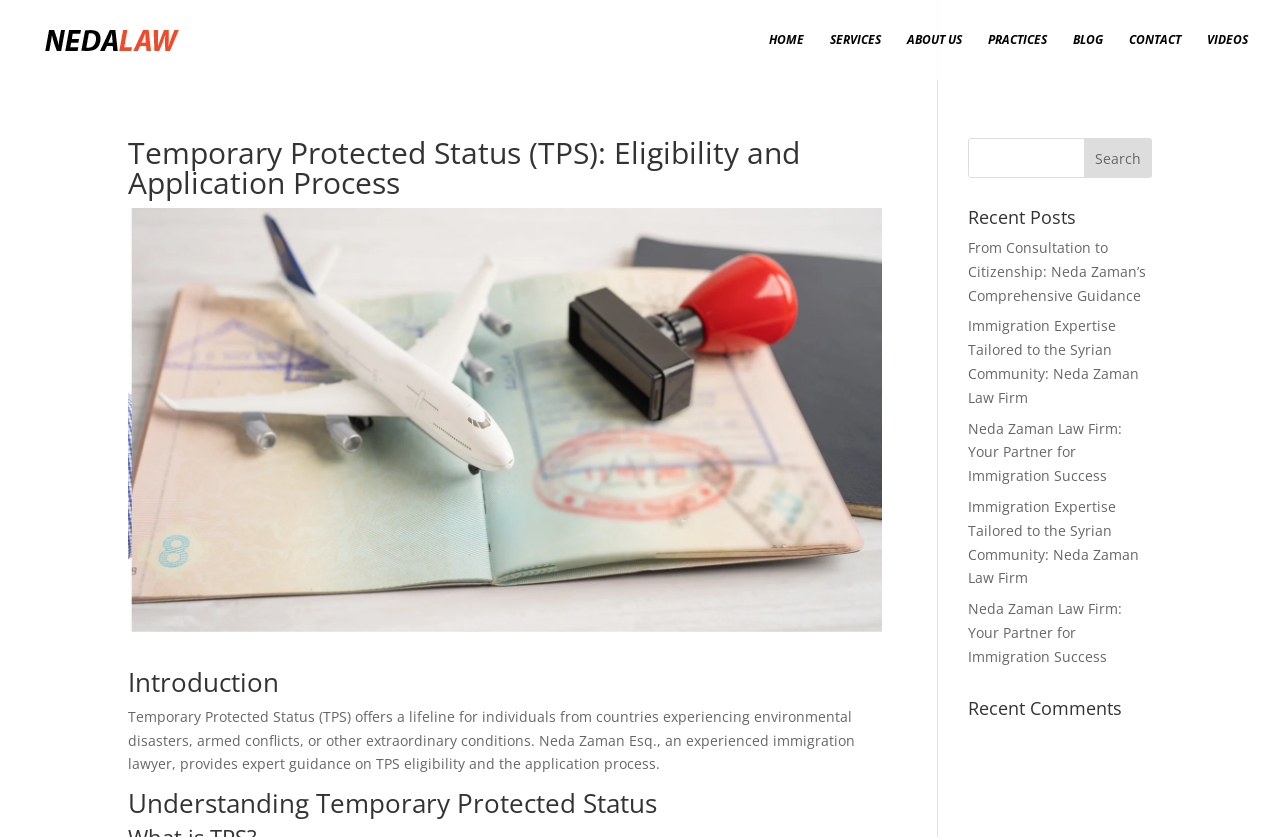Please look at the image and answer the question with a detailed explanation: What can be found in the 'Recent Posts' section?

The 'Recent Posts' section can be found in the right-hand side of the webpage, and it contains links to several blog posts, including 'From Consultation to Citizenship: Neda Zaman’s Comprehensive Guidance' and 'Immigration Expertise Tailored to the Syrian Community: Neda Zaman Law Firm'.